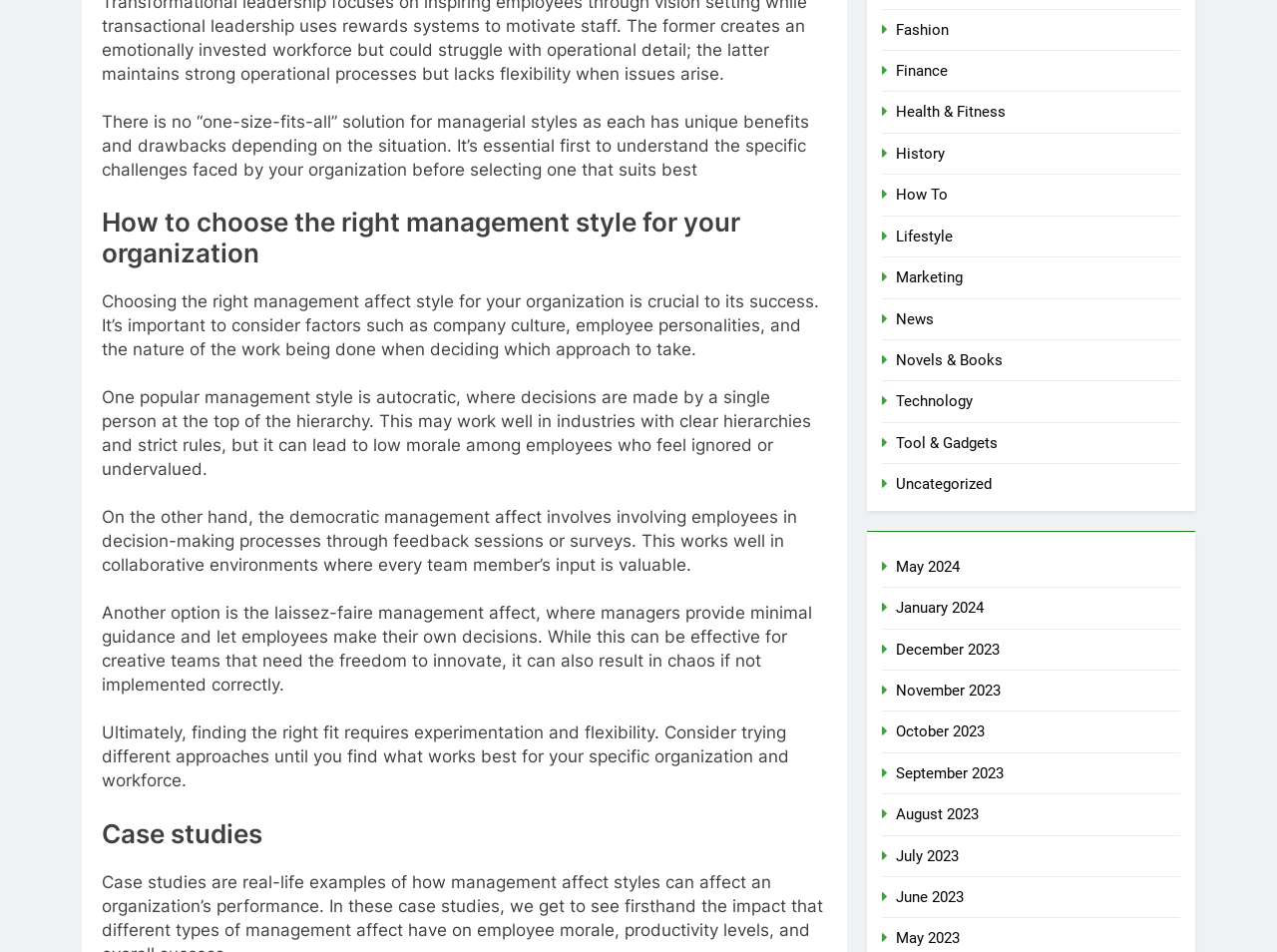What is the purpose of involving employees in decision-making processes?
Please craft a detailed and exhaustive response to the question.

According to the webpage, involving employees in decision-making processes through feedback sessions or surveys, which is a characteristic of democratic management style, can increase morale among employees who feel ignored or undervalued. This suggests that the purpose of employee involvement is to boost their morale and make them feel more valued.